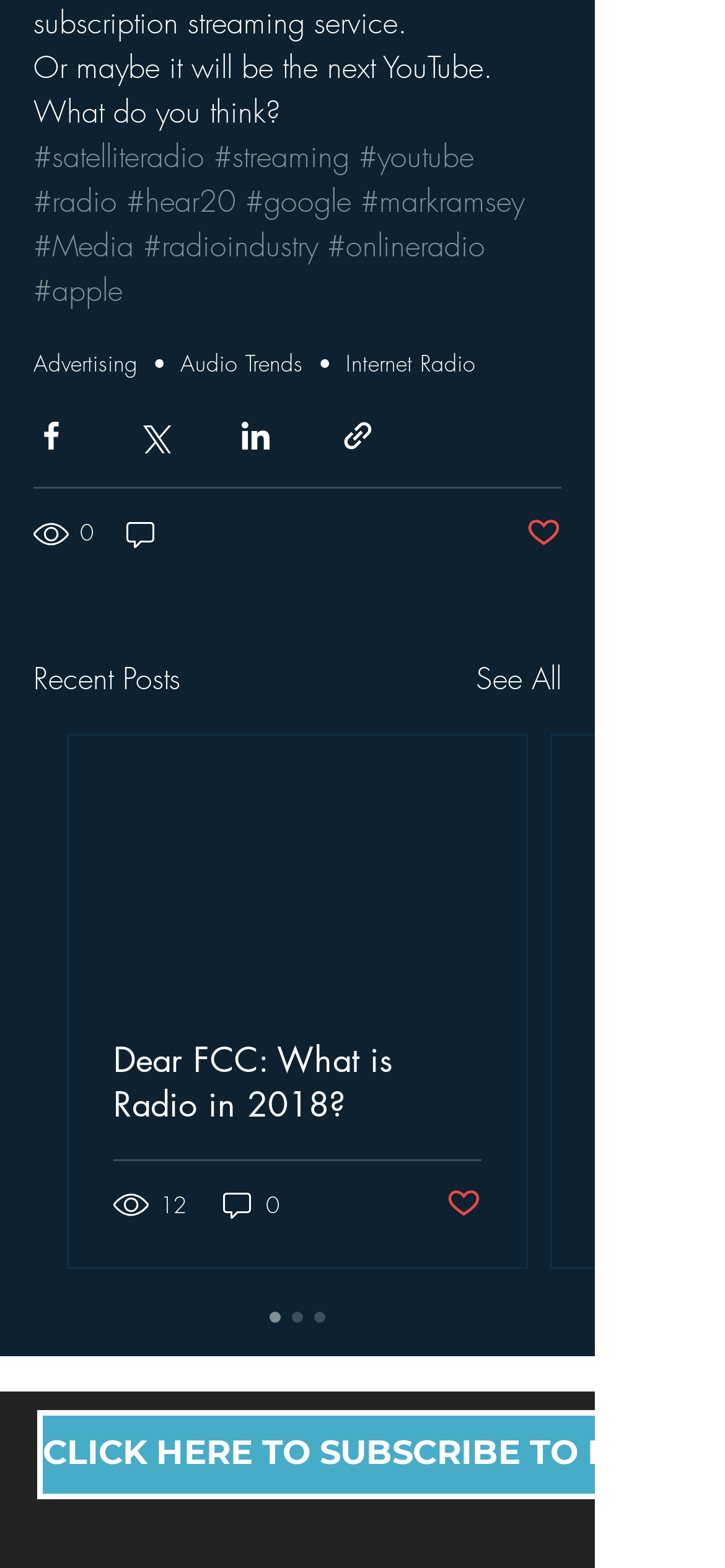What is the text of the heading element?
Look at the image and respond with a one-word or short phrase answer.

Recent Posts